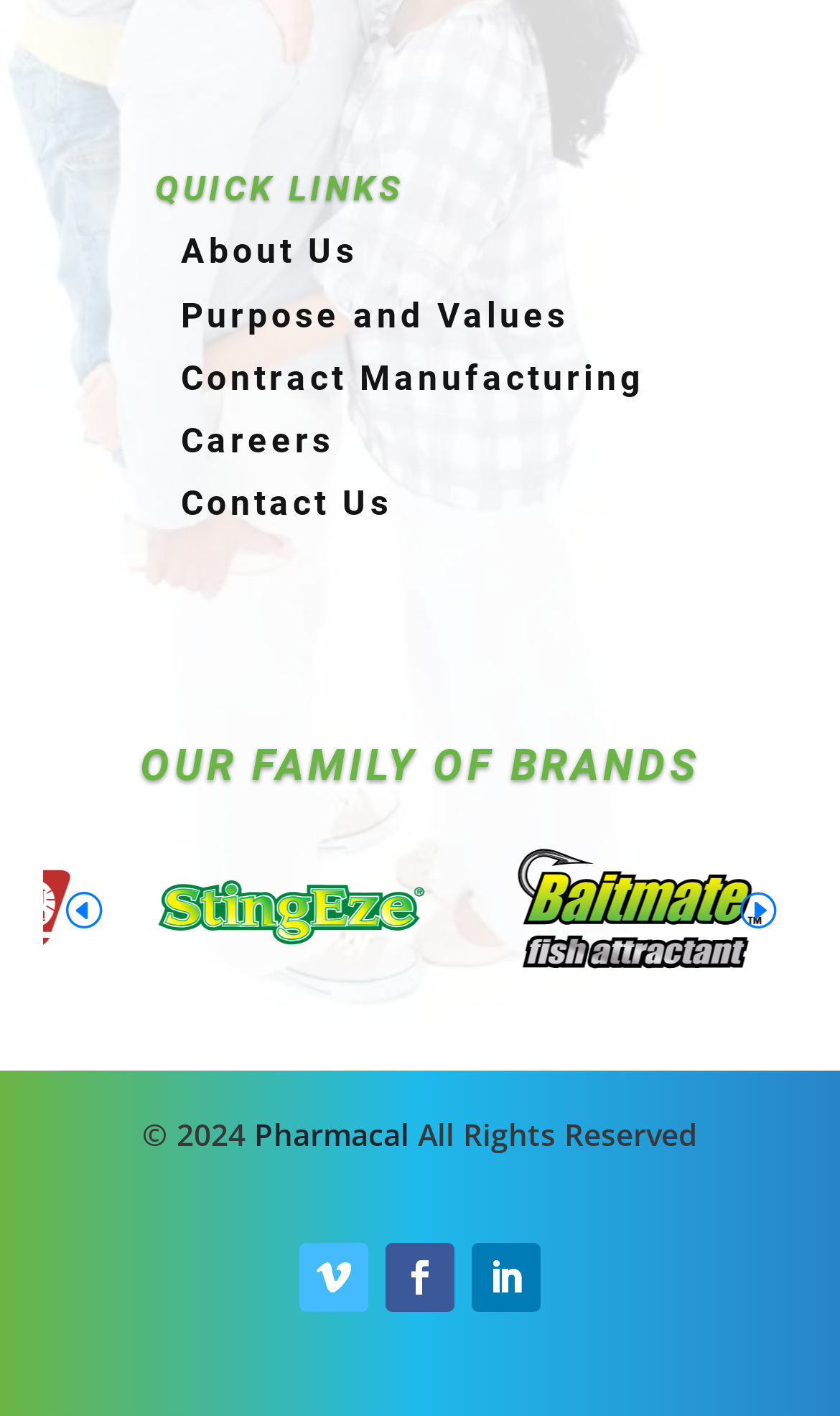Identify the bounding box coordinates of the clickable region necessary to fulfill the following instruction: "Click on About Us". The bounding box coordinates should be four float numbers between 0 and 1, i.e., [left, top, right, bottom].

[0.185, 0.163, 0.426, 0.192]